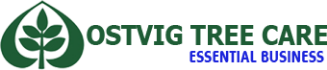What is the phrase presented in bright blue?
Based on the visual content, answer with a single word or a brief phrase.

ESSENTIAL BUSINESS